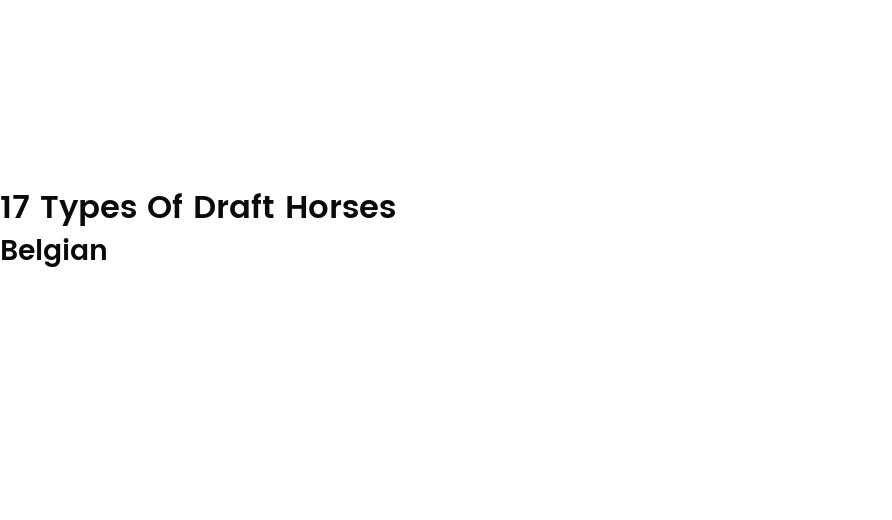What is the Belgian draft horse known for?
Answer with a single word or short phrase according to what you see in the image.

Its size, strength, and gentle temperament